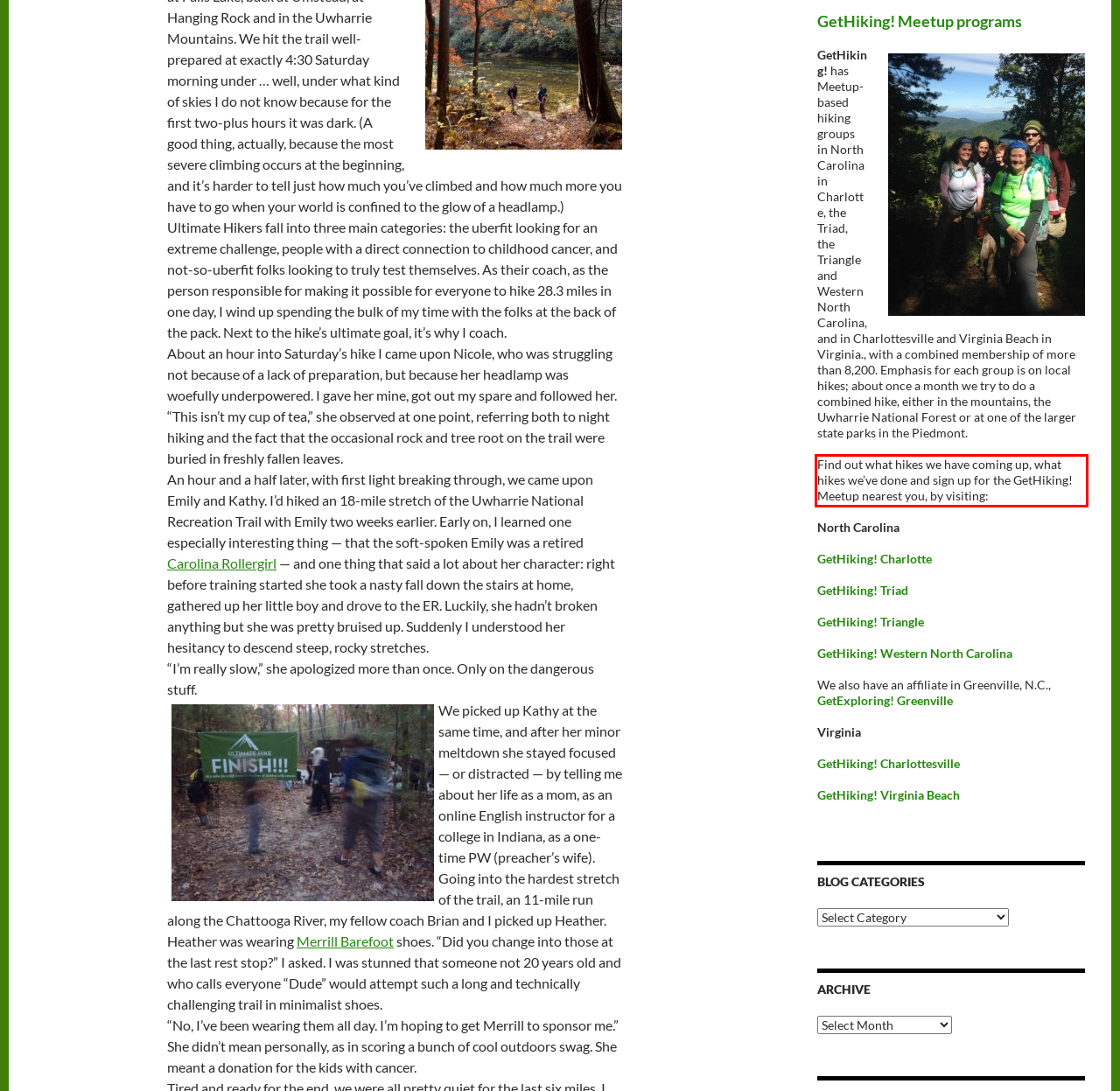You have a webpage screenshot with a red rectangle surrounding a UI element. Extract the text content from within this red bounding box.

Find out what hikes we have coming up, what hikes we’ve done and sign up for the GetHiking! Meetup nearest you, by visiting: